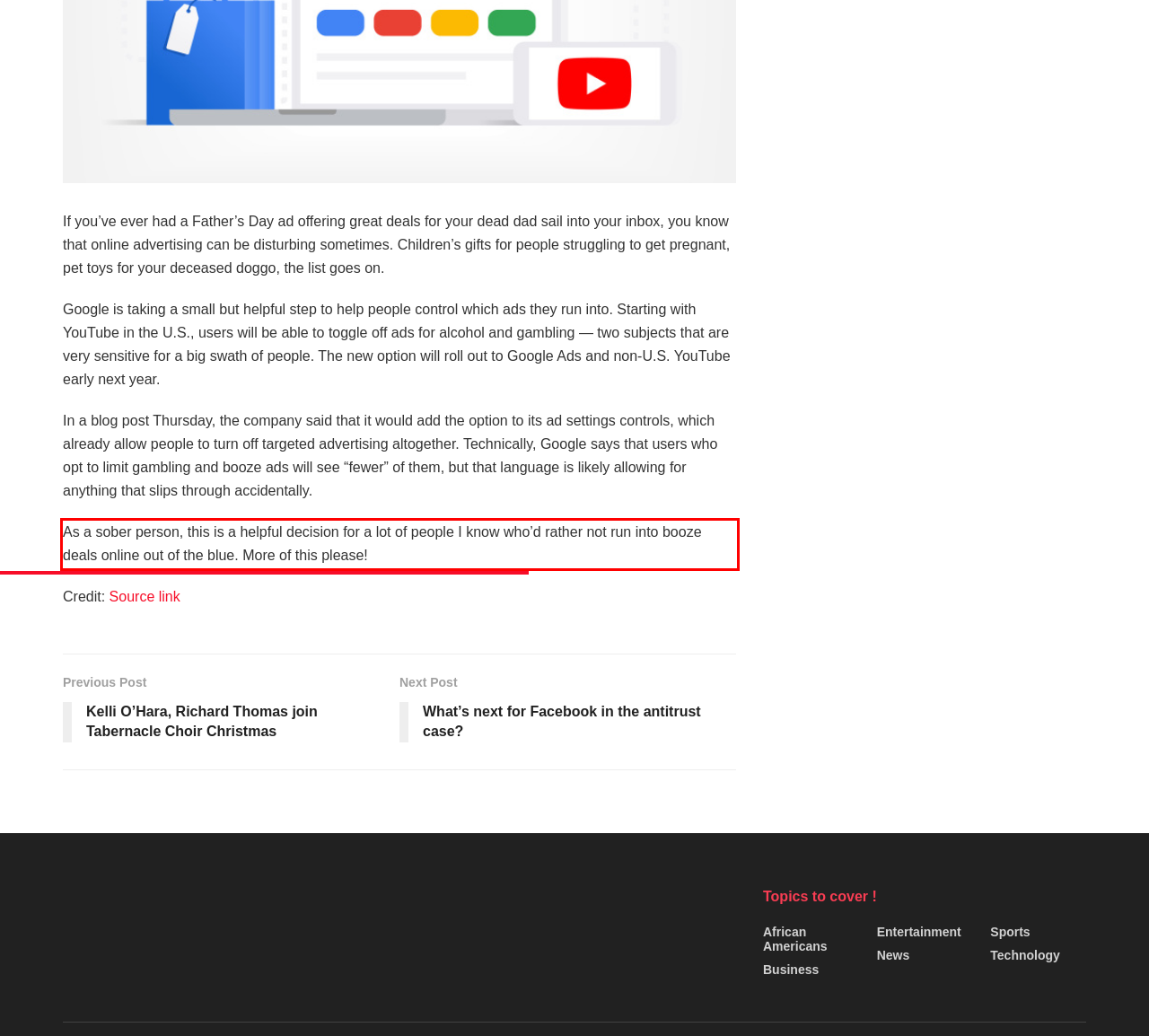Please analyze the provided webpage screenshot and perform OCR to extract the text content from the red rectangle bounding box.

As a sober person, this is a helpful decision for a lot of people I know who’d rather not run into booze deals online out of the blue. More of this please!